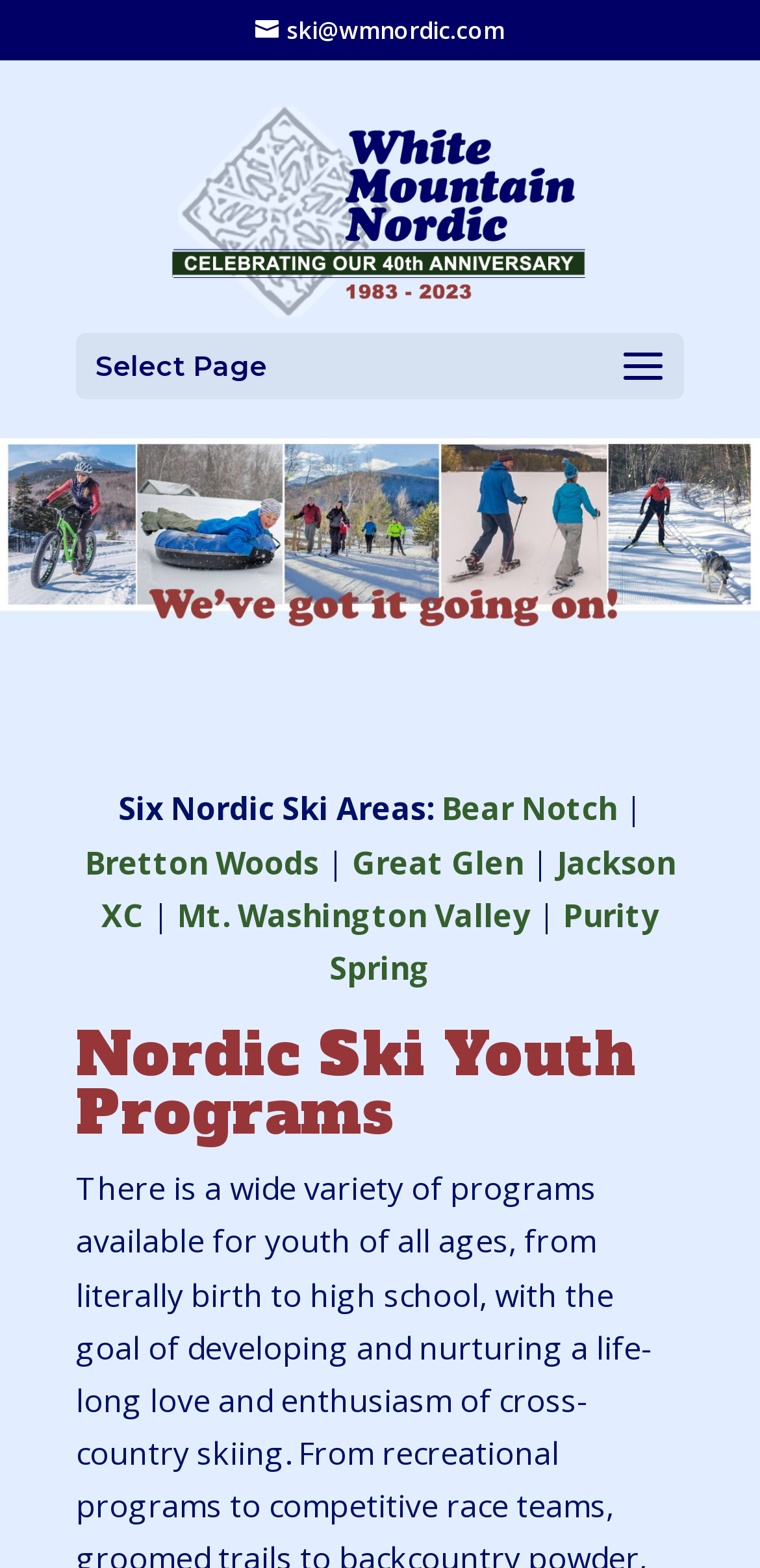Determine the bounding box coordinates for the clickable element required to fulfill the instruction: "Learn more about Bear Notch". Provide the coordinates as four float numbers between 0 and 1, i.e., [left, top, right, bottom].

[0.581, 0.502, 0.812, 0.53]